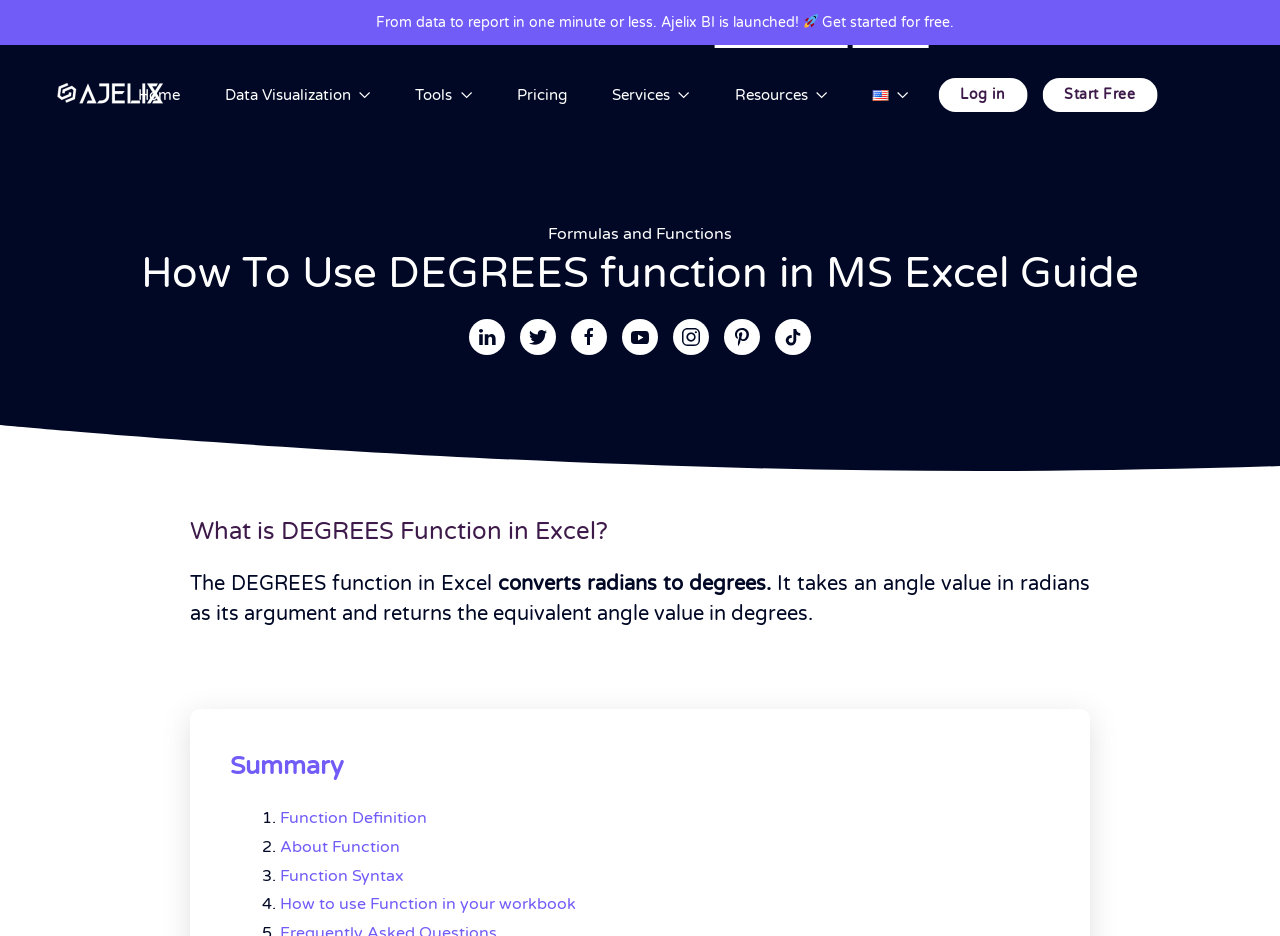Specify the bounding box coordinates of the element's region that should be clicked to achieve the following instruction: "Click on 'Get started for free'". The bounding box coordinates consist of four float numbers between 0 and 1, in the format [left, top, right, bottom].

[0.643, 0.015, 0.746, 0.033]